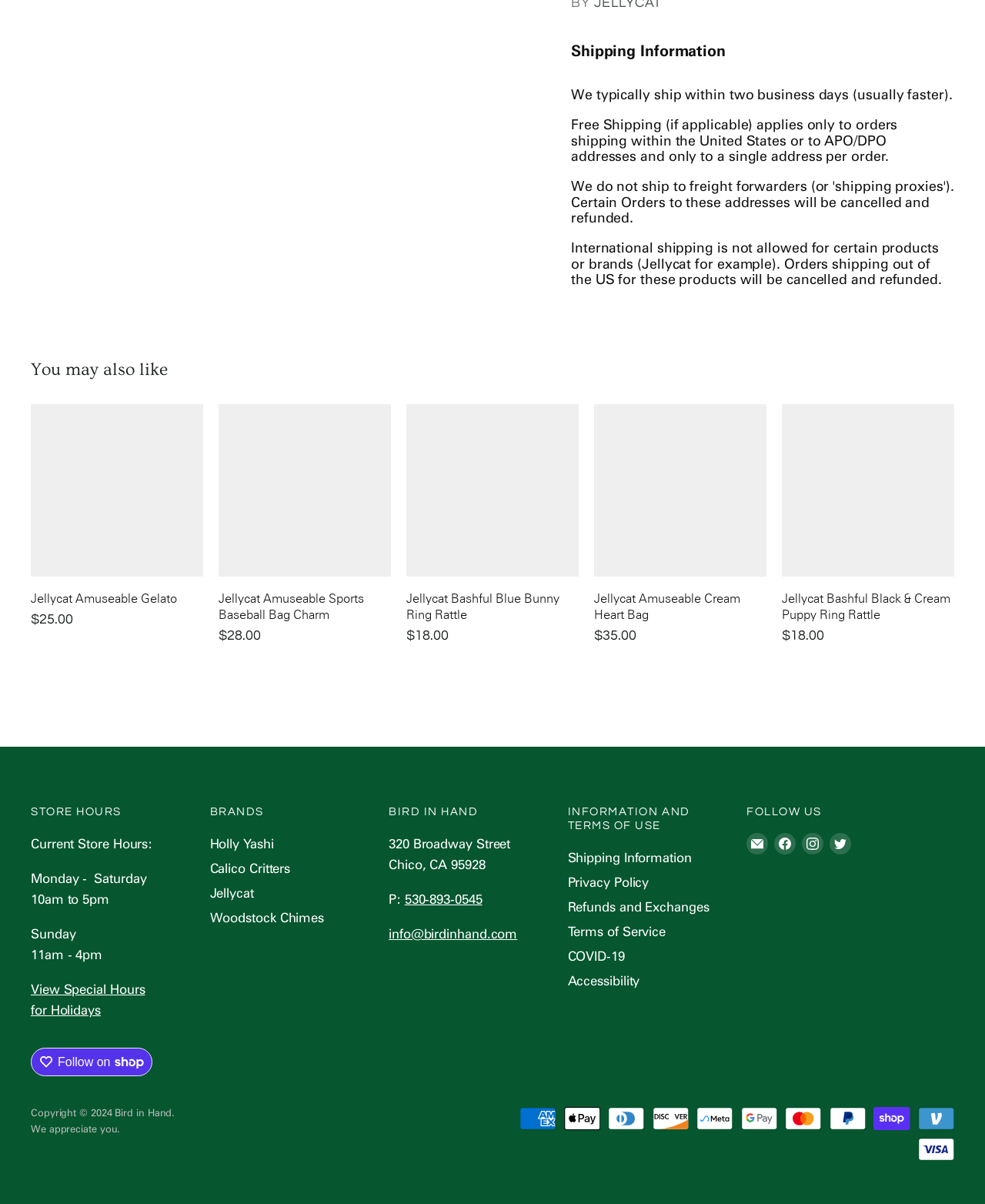Determine the bounding box coordinates of the clickable element necessary to fulfill the instruction: "Find us on Facebook". Provide the coordinates as four float numbers within the 0 to 1 range, i.e., [left, top, right, bottom].

[0.783, 0.689, 0.811, 0.712]